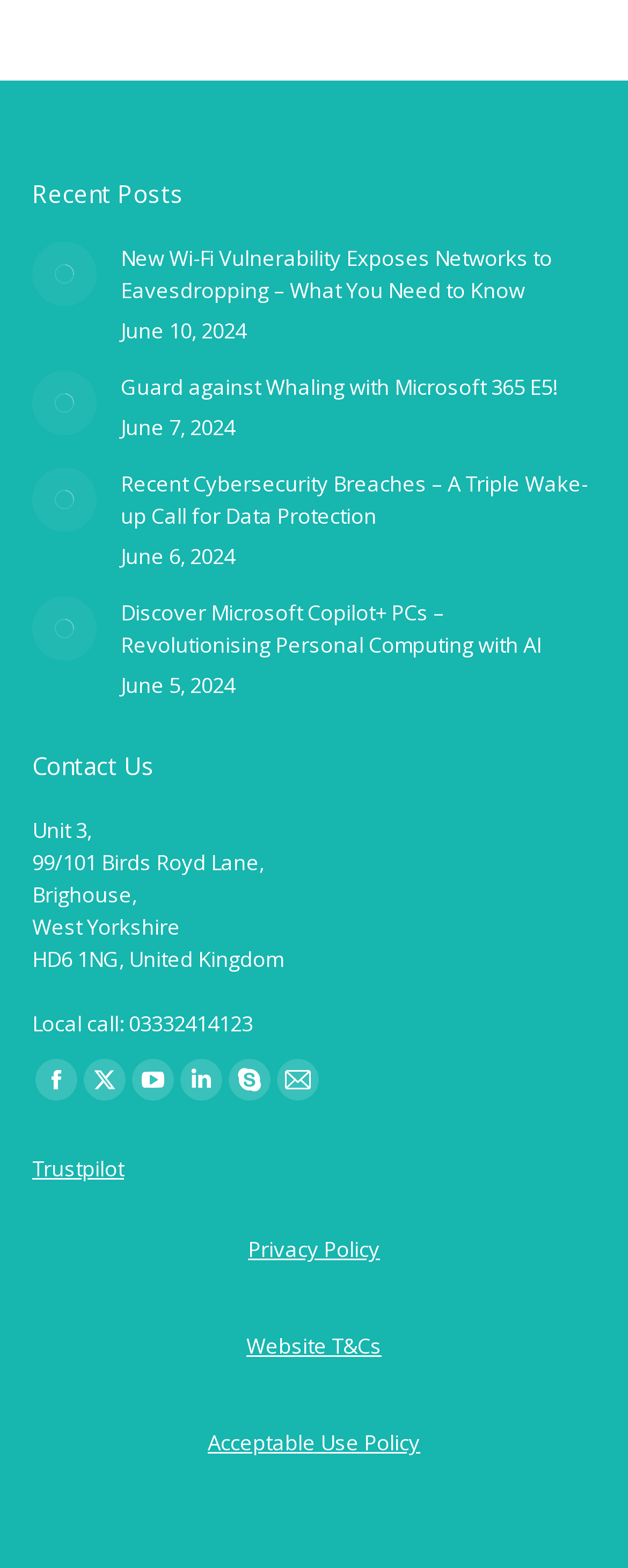Please answer the following question using a single word or phrase: 
How many social media links are there?

5